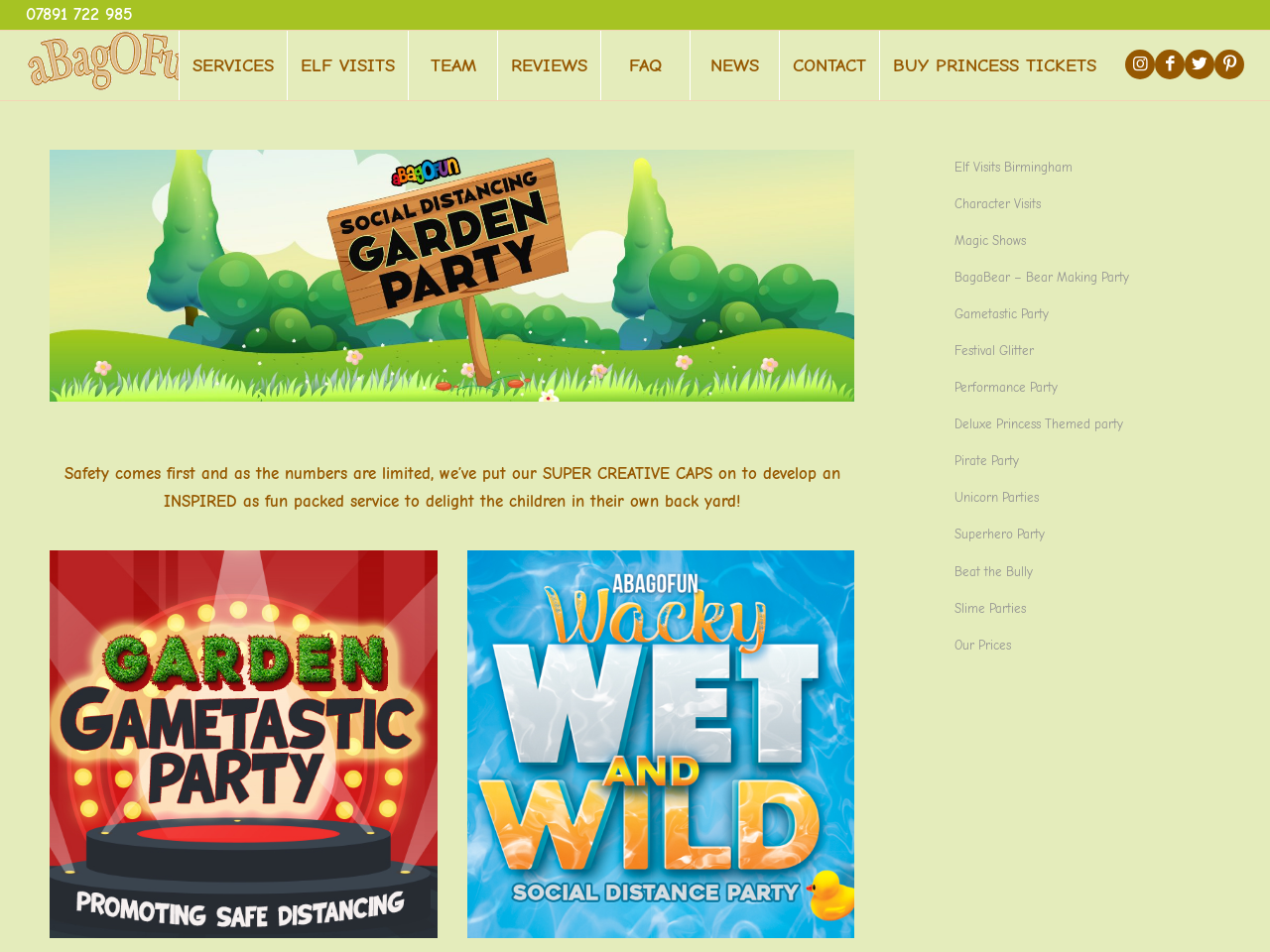Look at the image and write a detailed answer to the question: 
Can I buy tickets for a princess-themed party on this website?

There is a link 'BUY PRINCESS TICKETS' on the webpage, which suggests that customers can purchase tickets for a princess-themed party directly from the website.